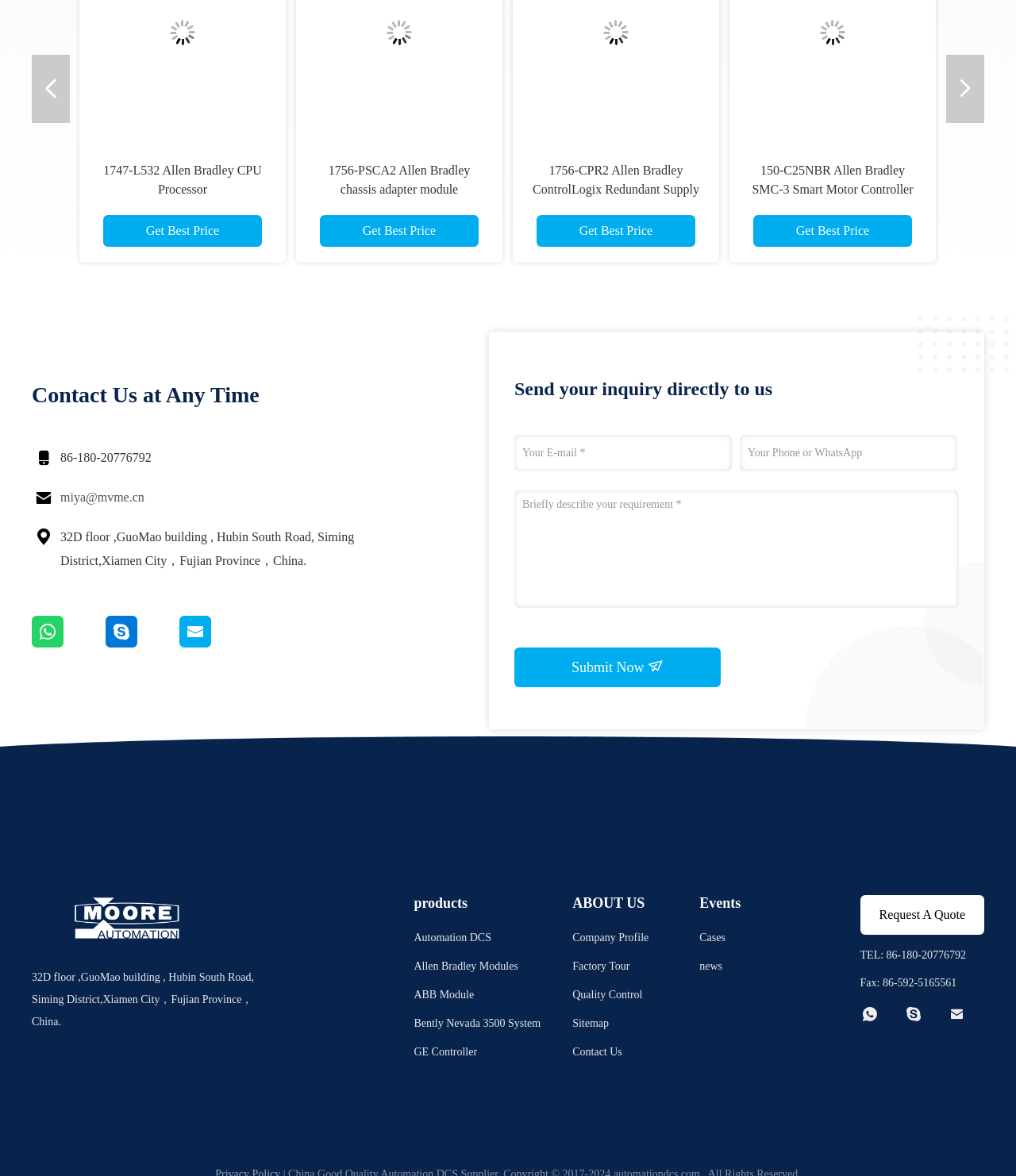Can you provide the bounding box coordinates for the element that should be clicked to implement the instruction: "Get the best price for MSR125H 440R-D23166 Allen Bradley Monitoring Safety Relay"?

[0.147, 0.183, 0.303, 0.21]